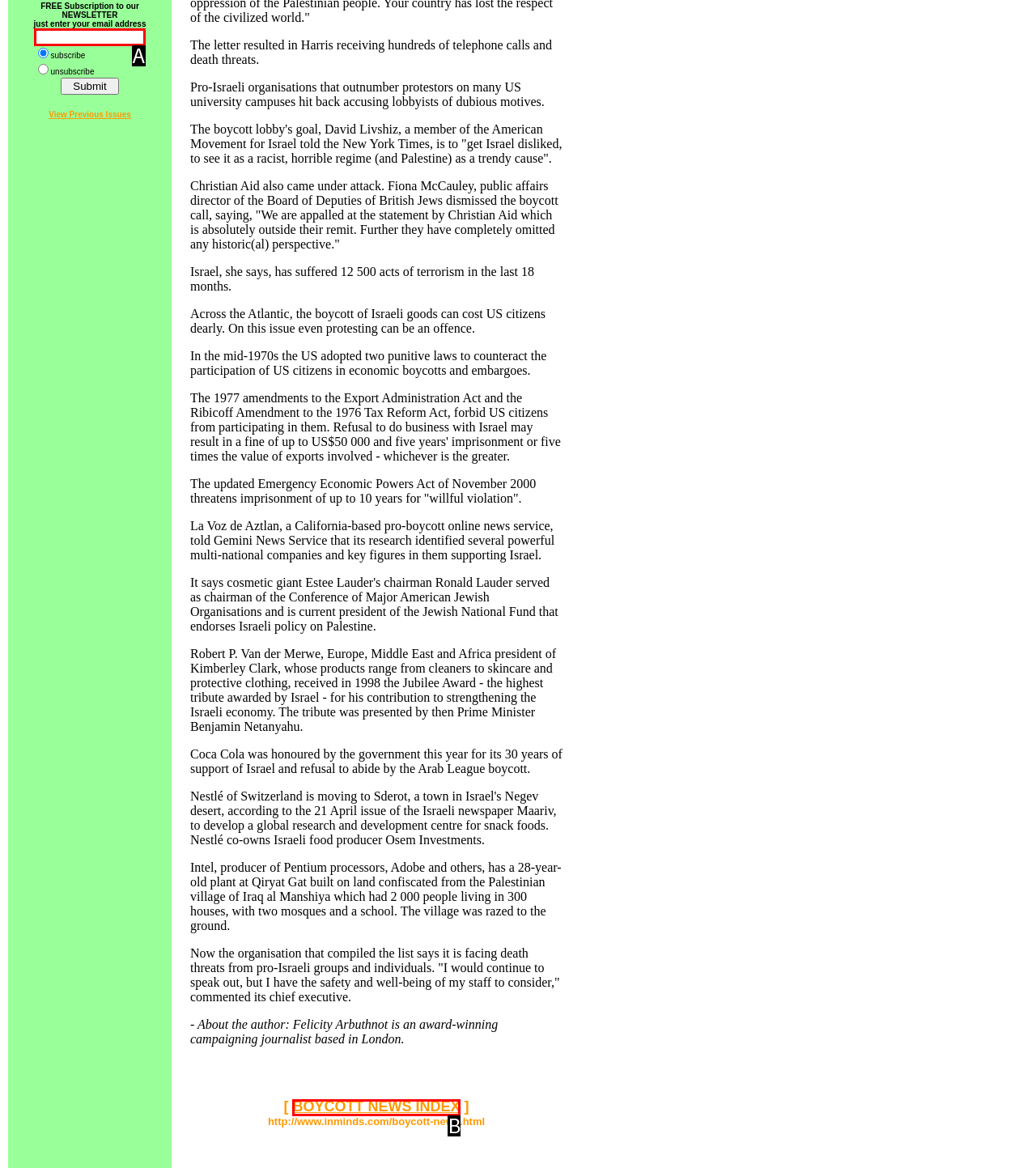Pick the HTML element that corresponds to the description: BOYCOTT NEWS INDEX
Answer with the letter of the correct option from the given choices directly.

B